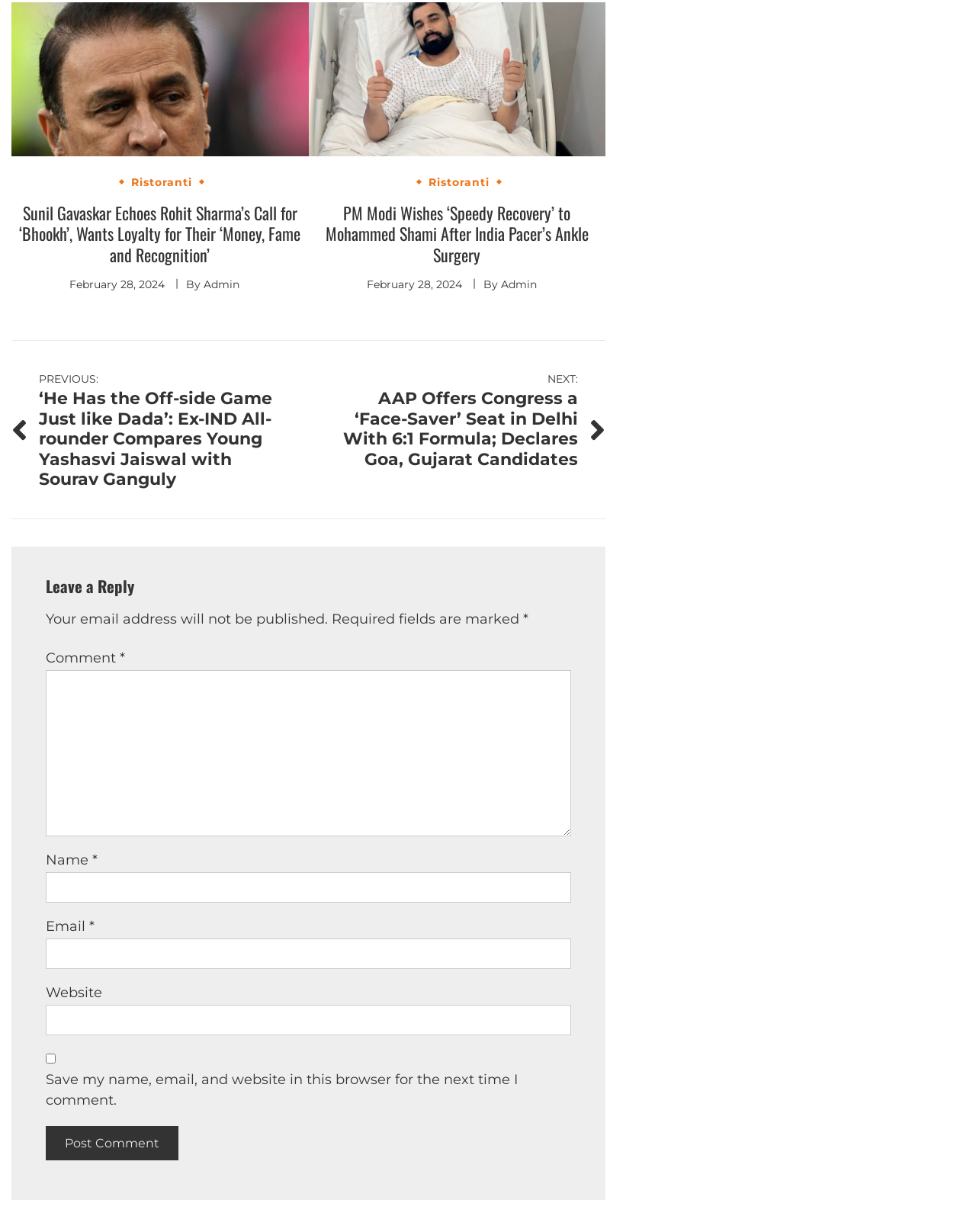Find the bounding box coordinates for the element that must be clicked to complete the instruction: "Click on the 'Ristoranti' link". The coordinates should be four float numbers between 0 and 1, indicated as [left, top, right, bottom].

[0.131, 0.143, 0.201, 0.152]